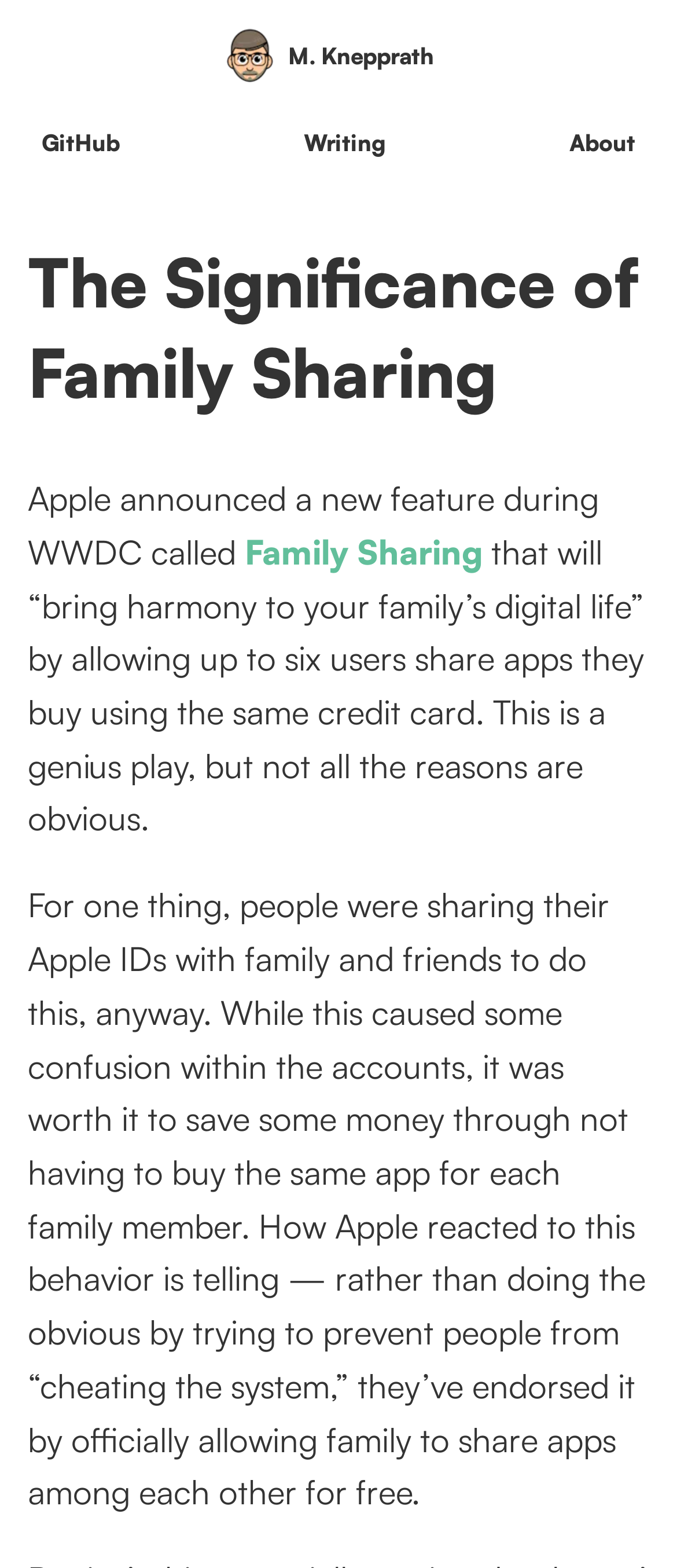Generate the text of the webpage's primary heading.

The Significance of Family Sharing